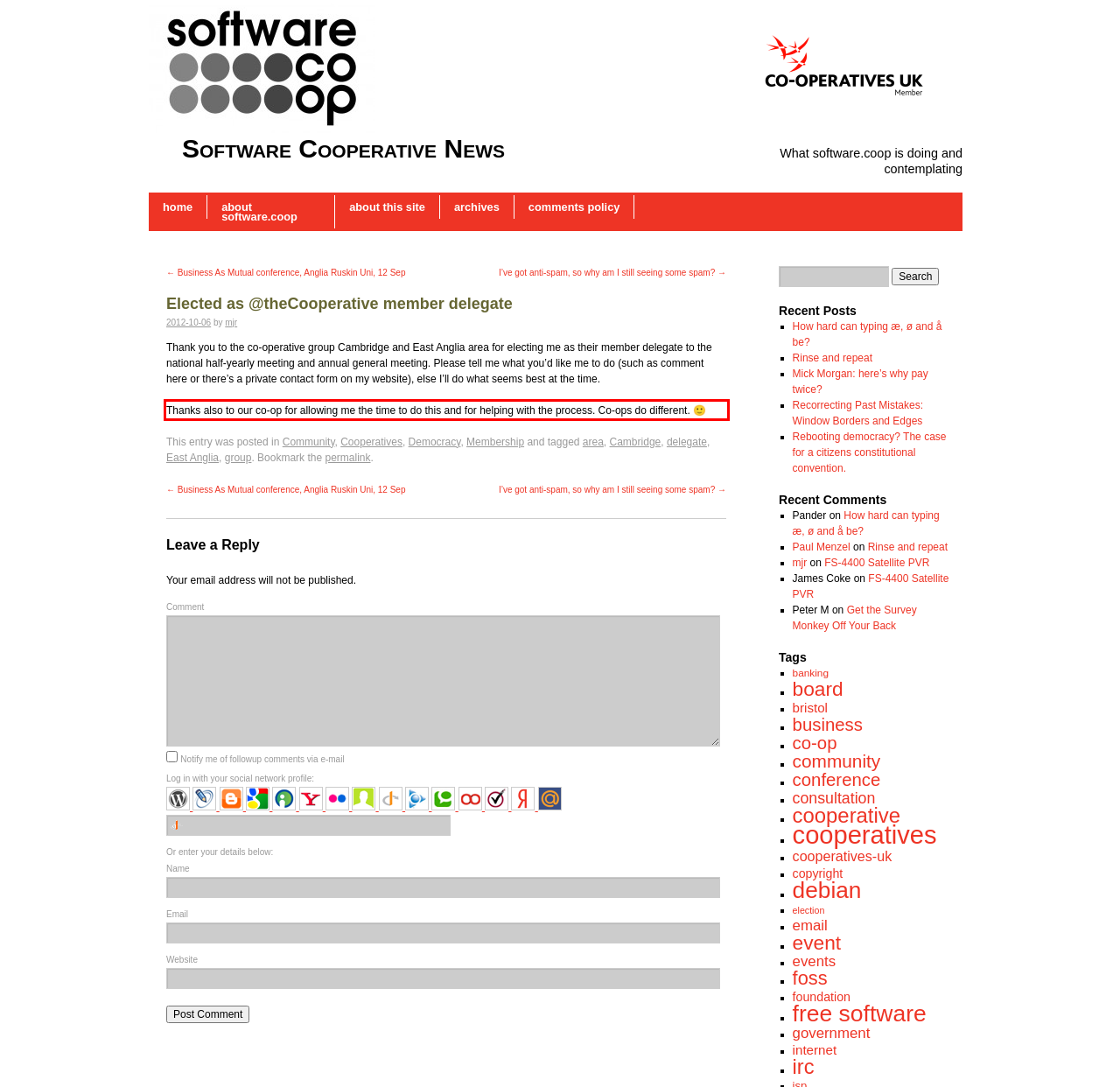View the screenshot of the webpage and identify the UI element surrounded by a red bounding box. Extract the text contained within this red bounding box.

Thanks also to our co-op for allowing me the time to do this and for helping with the process. Co-ops do different. 🙂